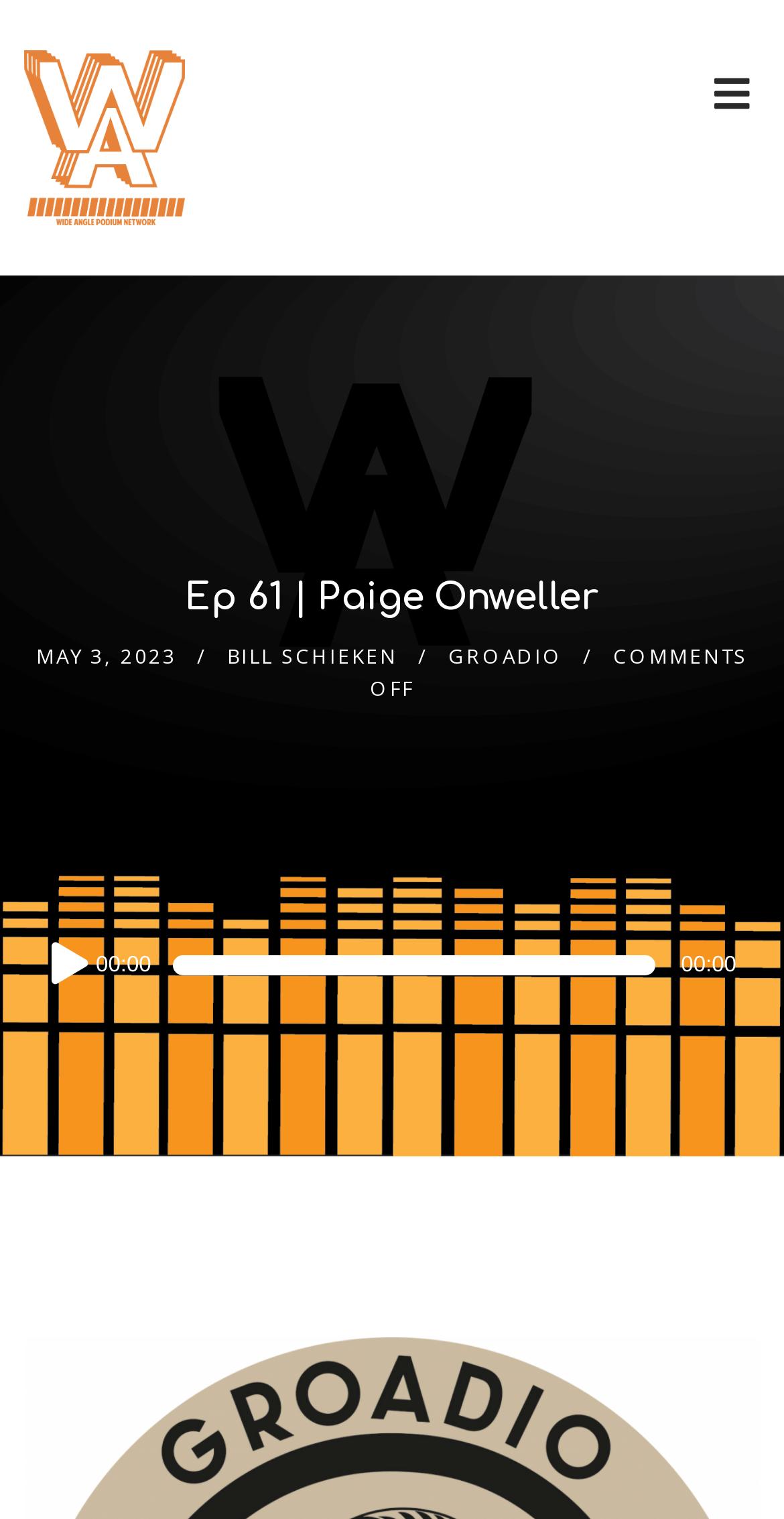Summarize the webpage comprehensively, mentioning all visible components.

The webpage appears to be a podcast episode page, specifically episode 61 featuring Paige Onweller. At the top, there is a heading with the title "Wide Angle Podium Network" accompanied by an image, which is also a link. Below this, there is another heading with the episode title "Ep 61 | Paige Onweller".

On the same horizontal level as the episode title, there are three elements: a static text displaying the date "MAY 3, 2023", a link to "BILL SCHIEKEN", and another link to "GROADIO". To the right of these elements, there is a static text indicating "COMMENTS OFF".

Further down the page, there is a section dedicated to an audio player. The audio player is labeled as "Audio Player" and has a play button, a timer displaying "00:00", and a horizontal time slider. The play button is positioned to the left of the timer, and the time slider is below the audio player label.